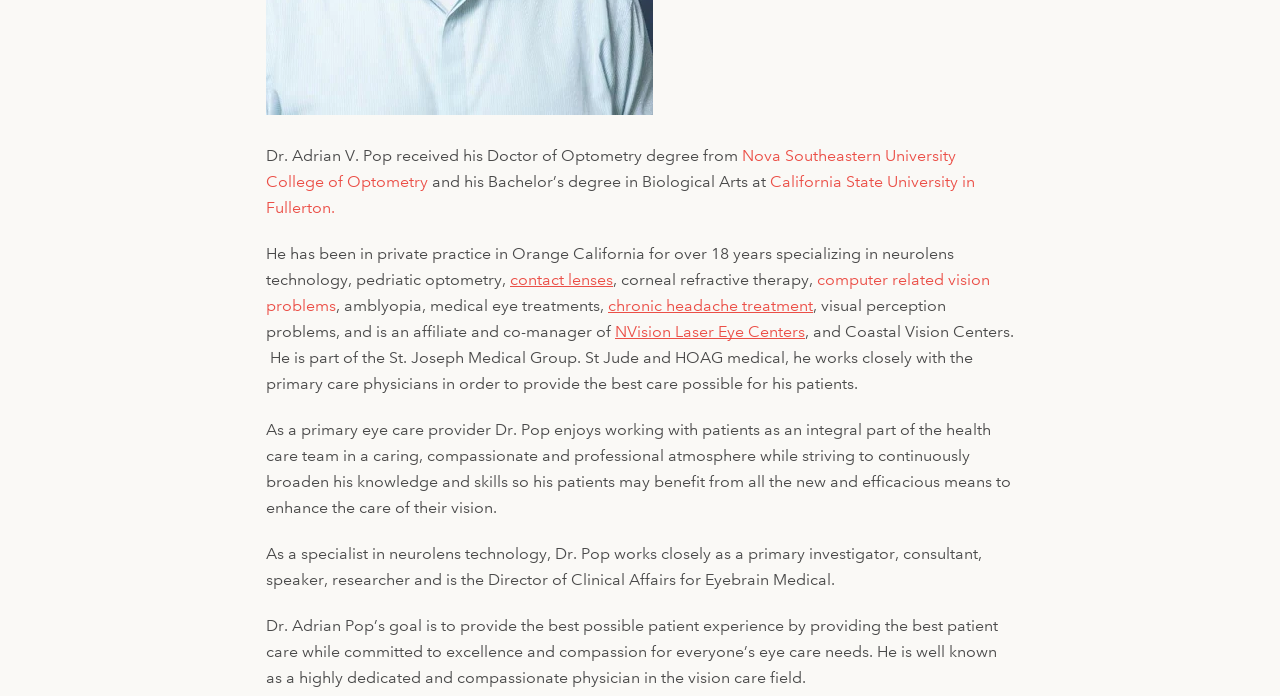Highlight the bounding box of the UI element that corresponds to this description: "Terms of Service".

[0.332, 0.514, 0.432, 0.535]